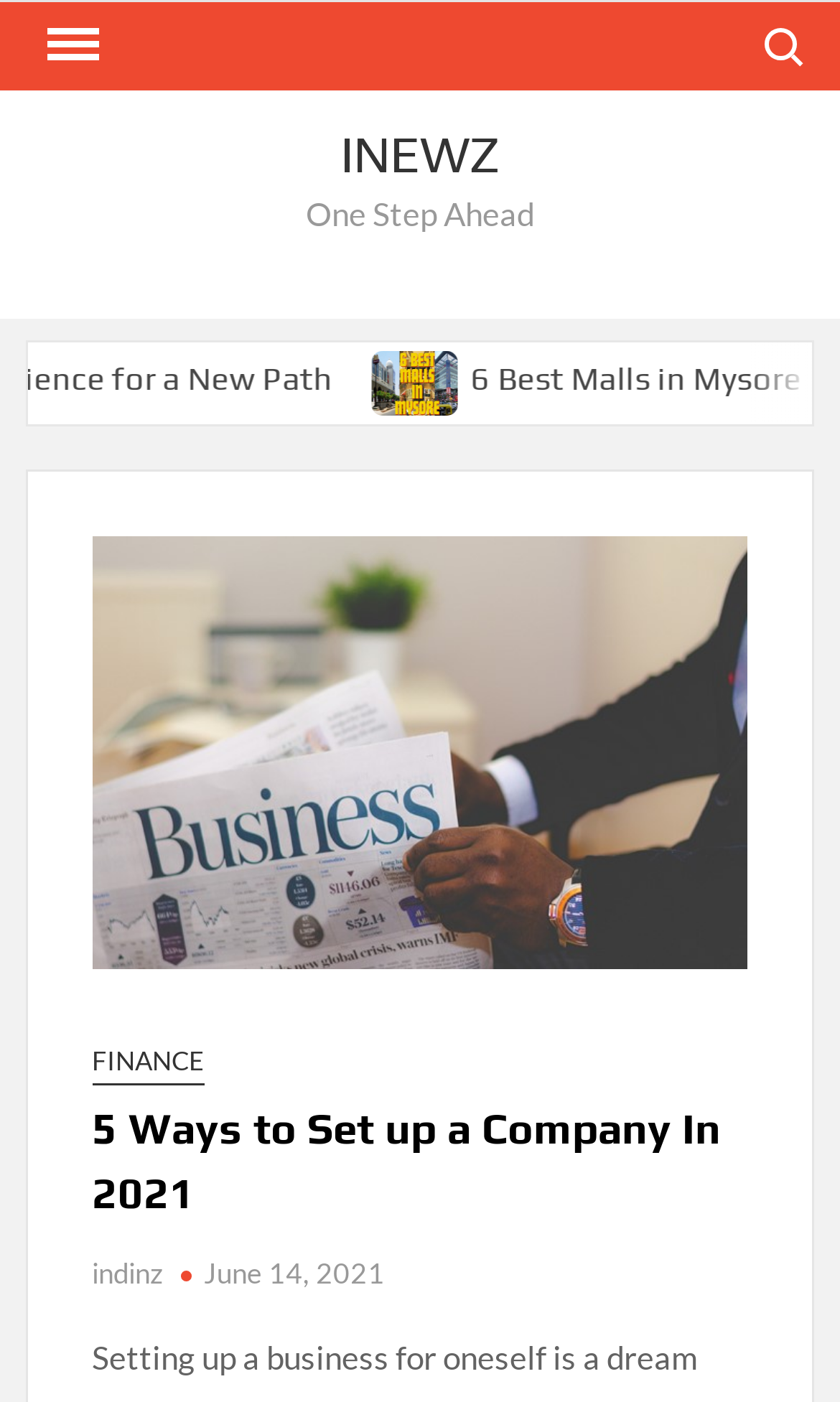Extract the bounding box coordinates for the described element: "Search for:". The coordinates should be represented as four float numbers between 0 and 1: [left, top, right, bottom].

[0.887, 0.008, 0.974, 0.06]